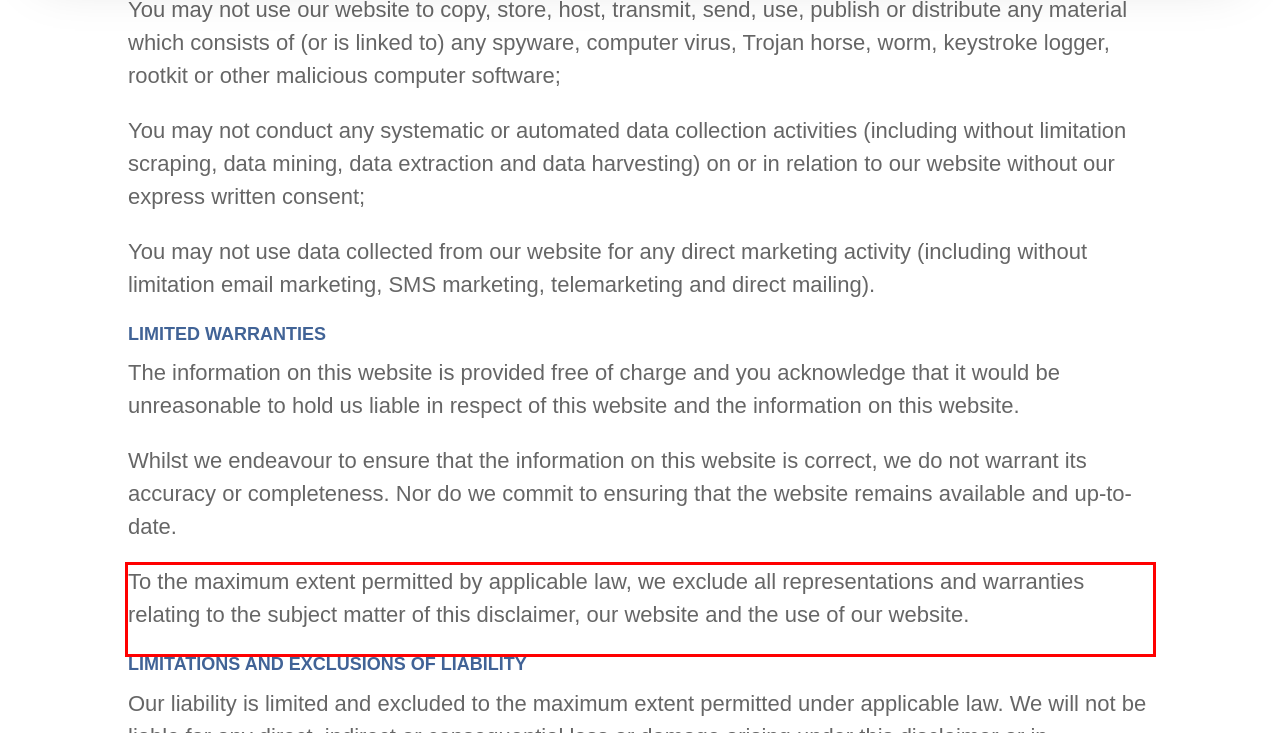Please examine the webpage screenshot containing a red bounding box and use OCR to recognize and output the text inside the red bounding box.

To the maximum extent permitted by applicable law, we exclude all representations and warranties relating to the subject matter of this disclaimer, our website and the use of our website.